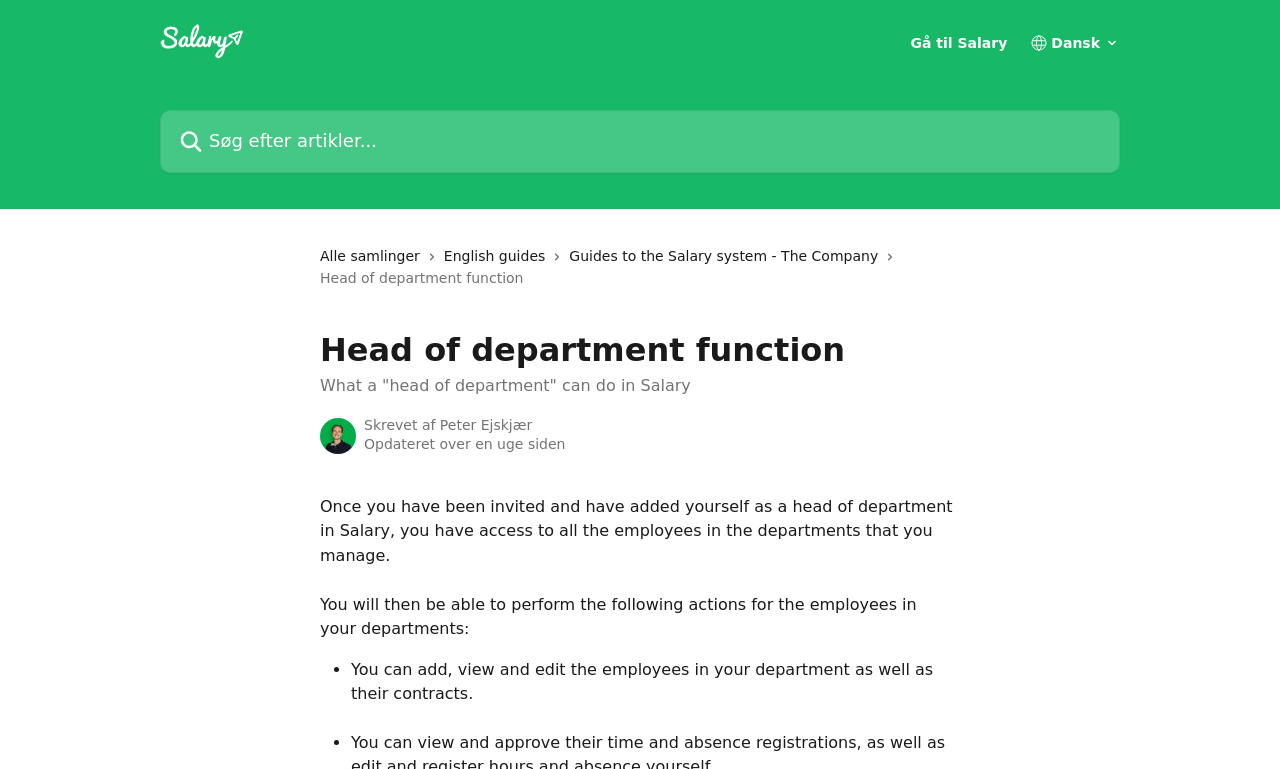How long ago was the guide updated?
Based on the image, please offer an in-depth response to the question.

The webpage indicates that the guide was updated over a week ago, as mentioned in the text 'Opdateret over en uge siden' (meaning 'updated over a week ago' in Danish).